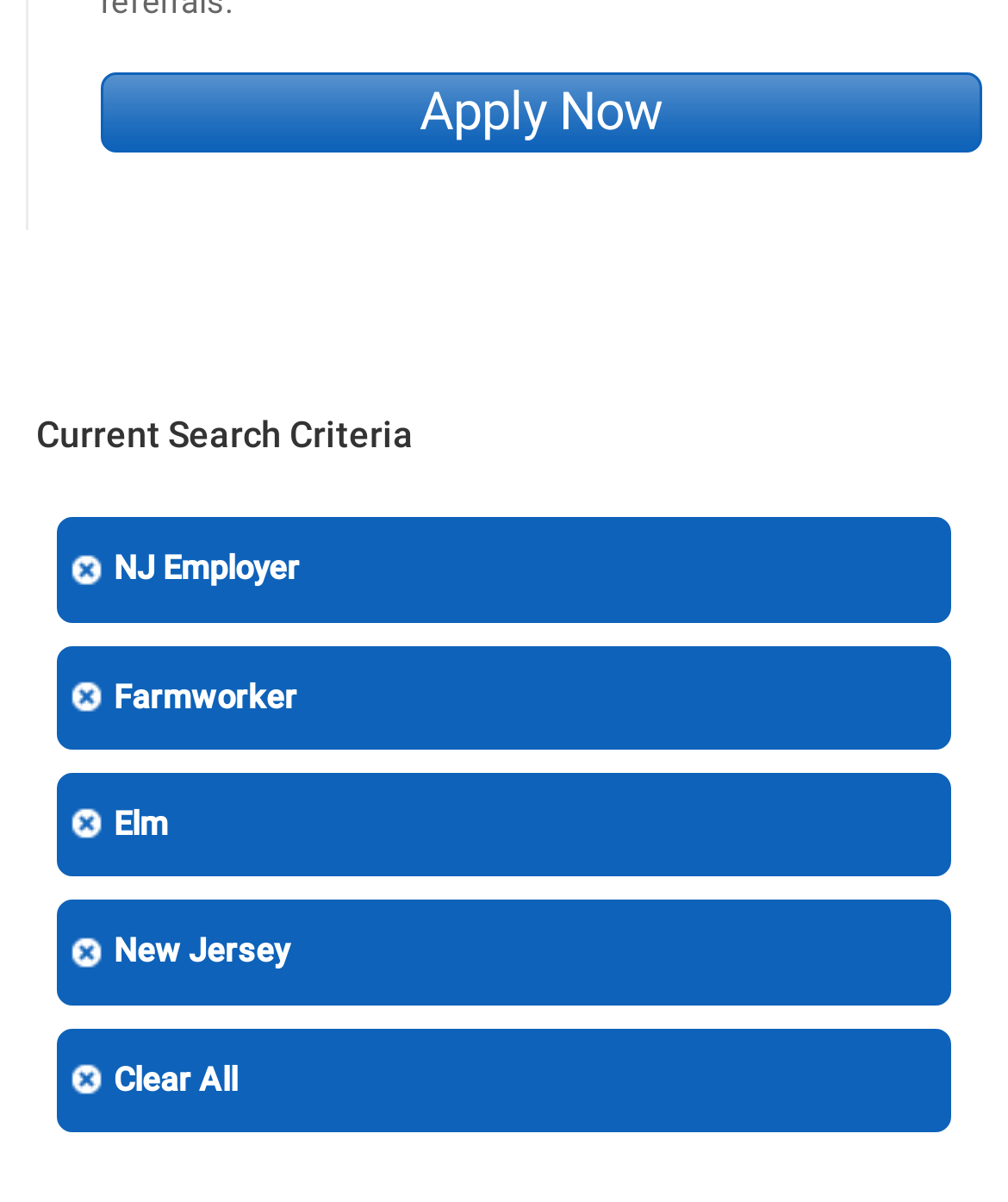What is the topmost element on the webpage?
Based on the image, answer the question with as much detail as possible.

Based on the bounding box coordinates, the 'Apply Now' link has the smallest y1 value, indicating that it is located at the top of the webpage.